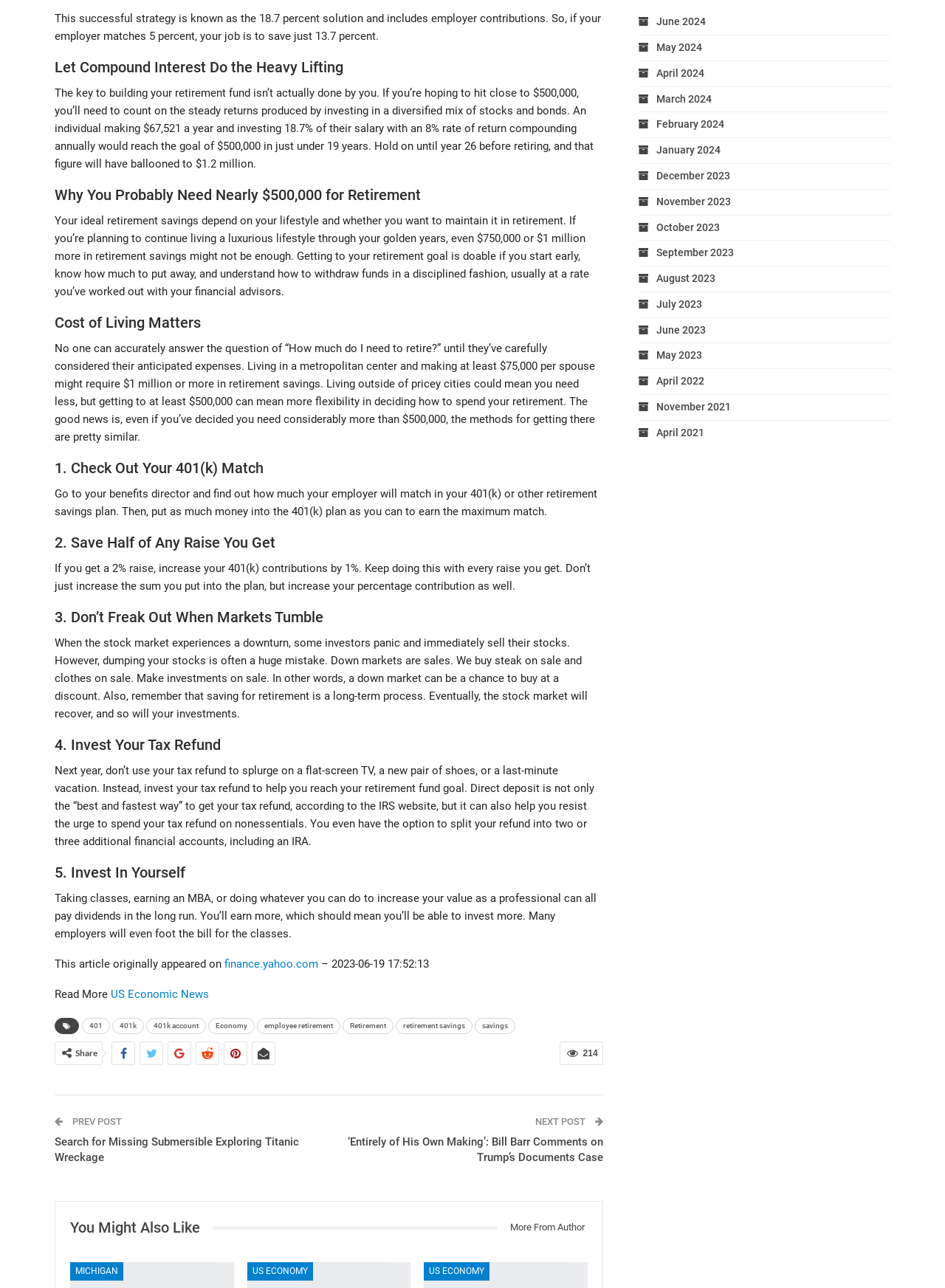Use a single word or phrase to respond to the question:
What is the purpose of direct deposit for tax refunds?

Resist the urge to spend